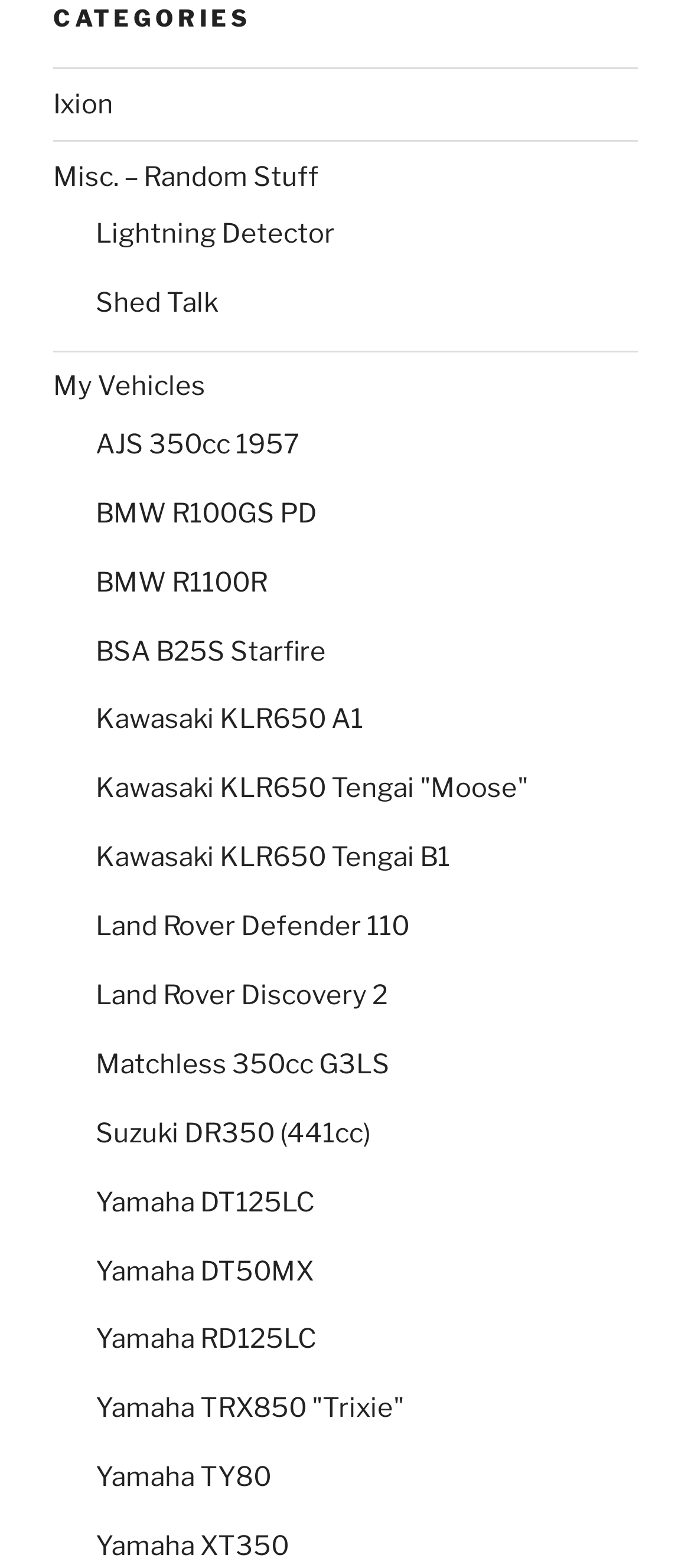What is the main category heading? Based on the screenshot, please respond with a single word or phrase.

CATEGORIES